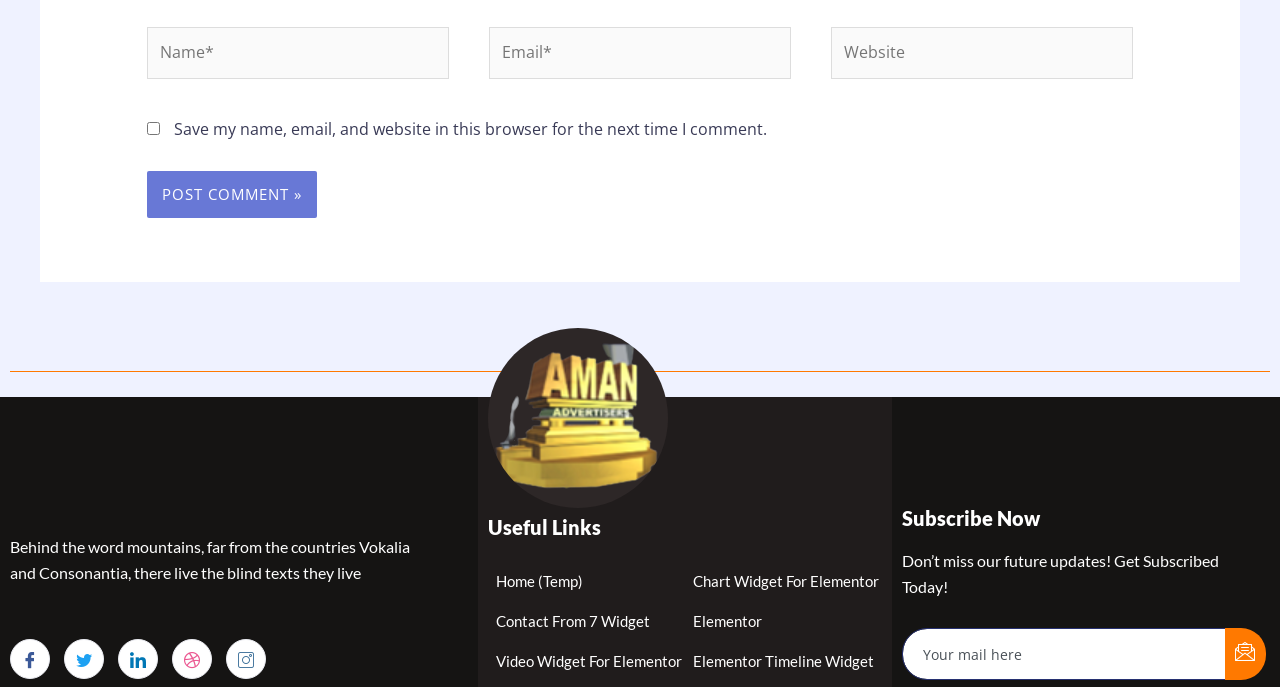What is the topic of the text at the top of the page?
With the help of the image, please provide a detailed response to the question.

The text at the top of the page reads 'Behind the word mountains, far from the countries Vokalia and Consonantia, there live the blind texts they live'. This text appears to be discussing the topic of blind texts.